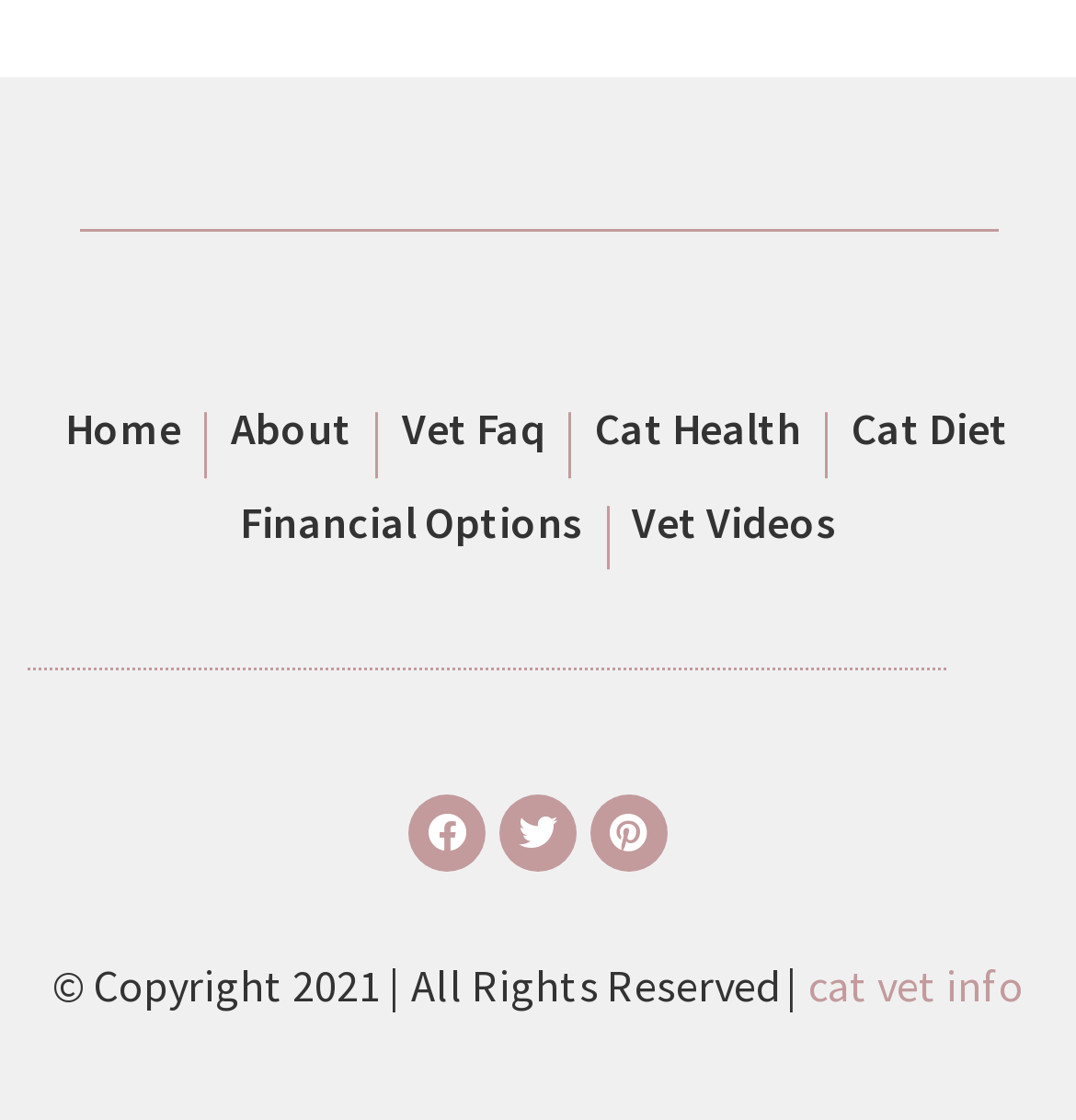Indicate the bounding box coordinates of the element that needs to be clicked to satisfy the following instruction: "get cat vet information". The coordinates should be four float numbers between 0 and 1, i.e., [left, top, right, bottom].

[0.751, 0.854, 0.951, 0.903]